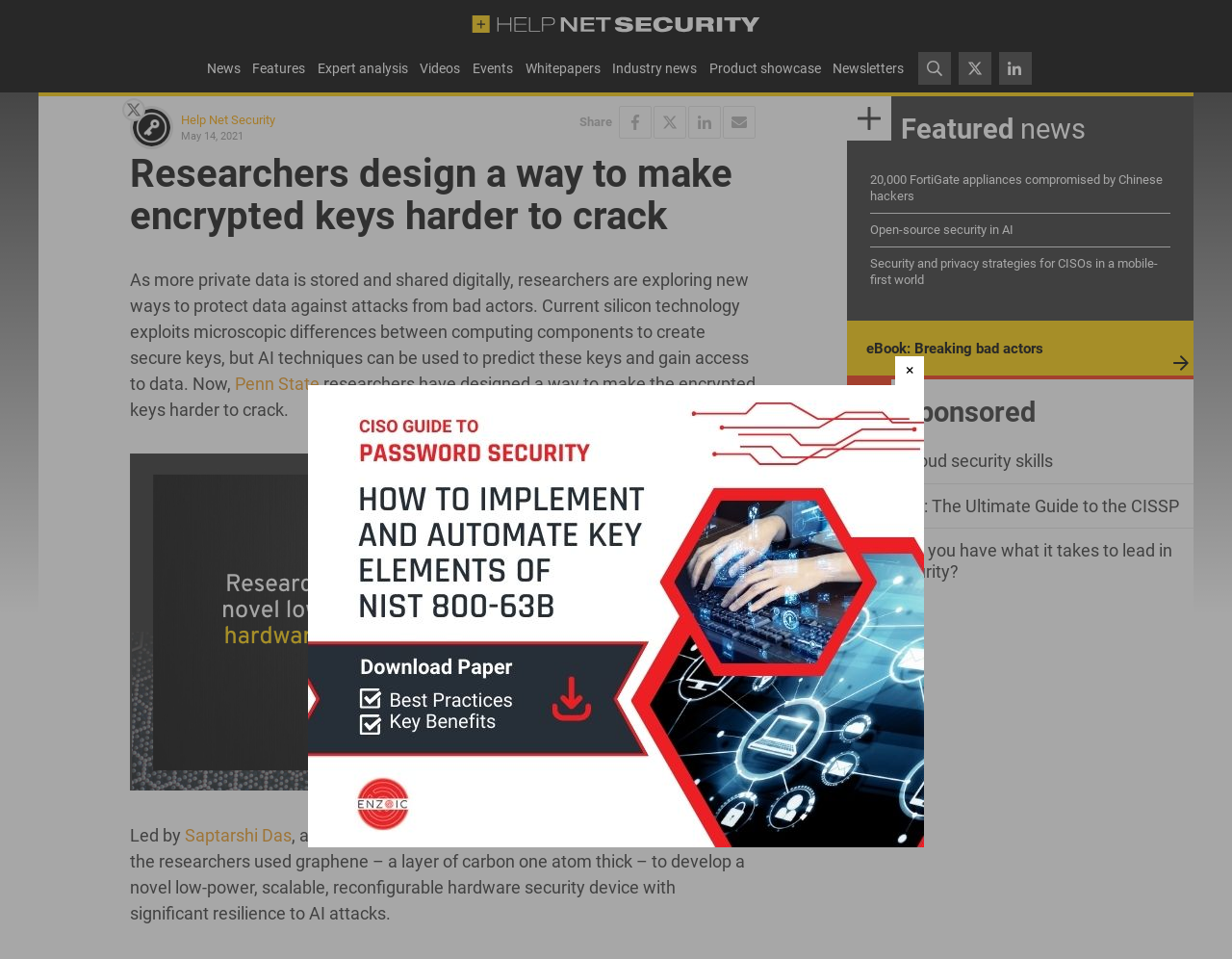What is the date of the article?
Kindly answer the question with as much detail as you can.

I found the answer by looking at the timestamp below the main heading, which displays the date 'May 14, 2021'.